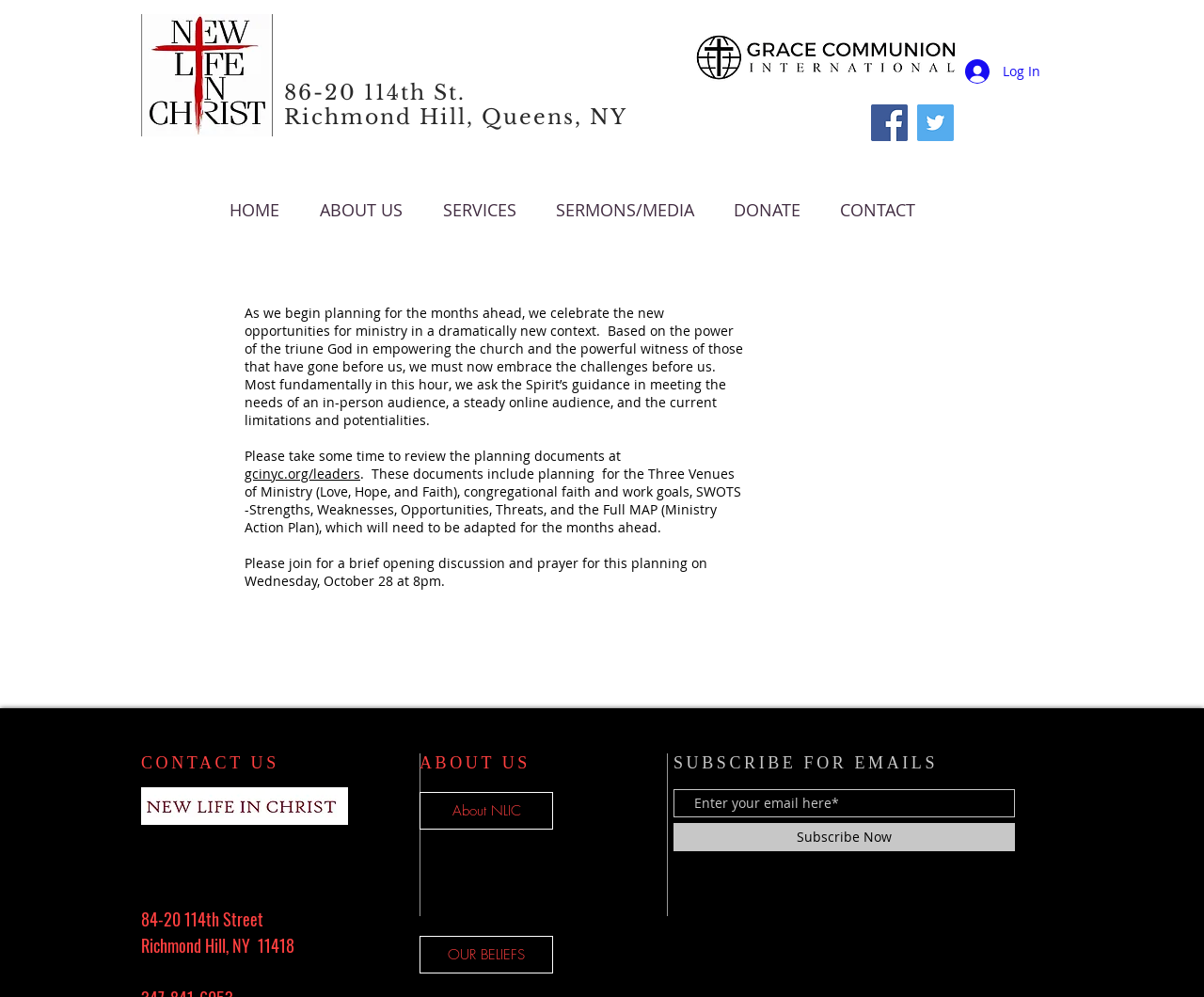Please specify the bounding box coordinates of the region to click in order to perform the following instruction: "Enter email to subscribe".

[0.559, 0.792, 0.843, 0.82]